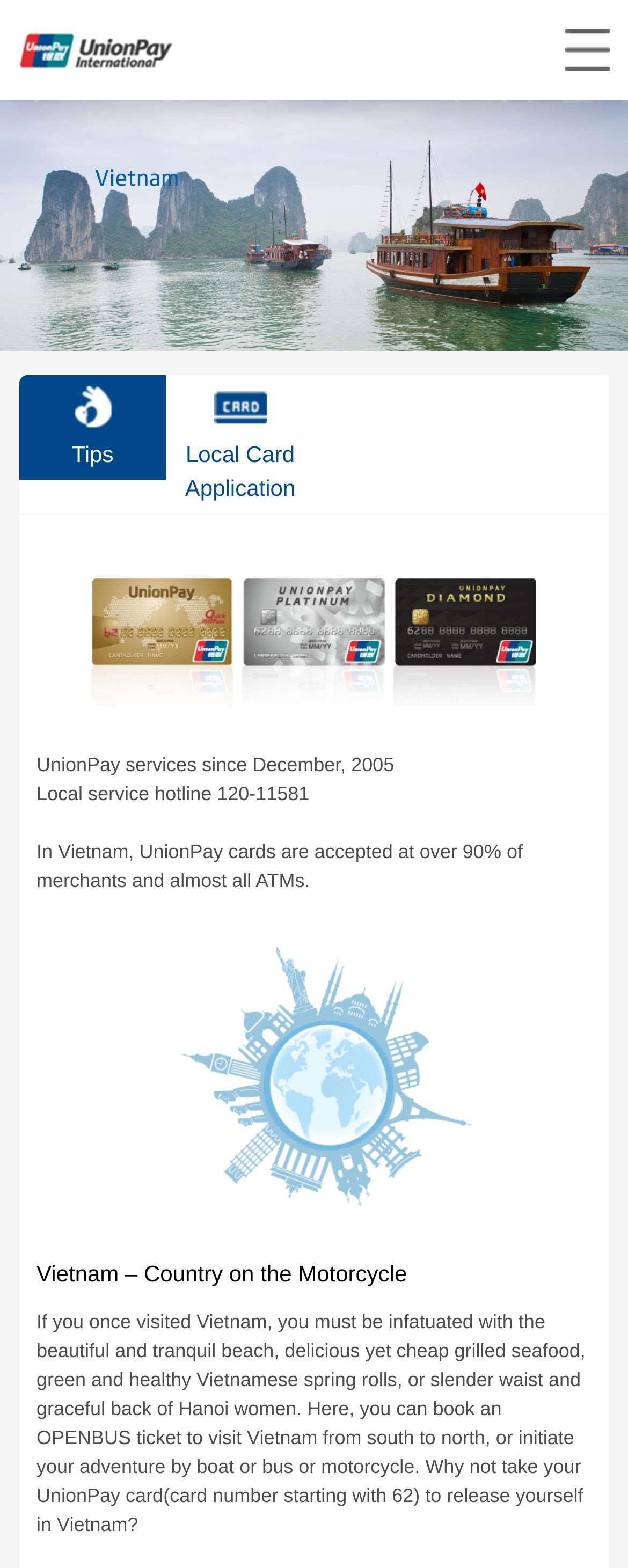Refer to the screenshot and give an in-depth answer to this question: What is the local service hotline?

The local service hotline can be found in the StaticText element with the text 'Local service hotline 120-11581' at coordinates [0.058, 0.499, 0.493, 0.513]. This element is likely a important contact information for users of the UnionPay card.